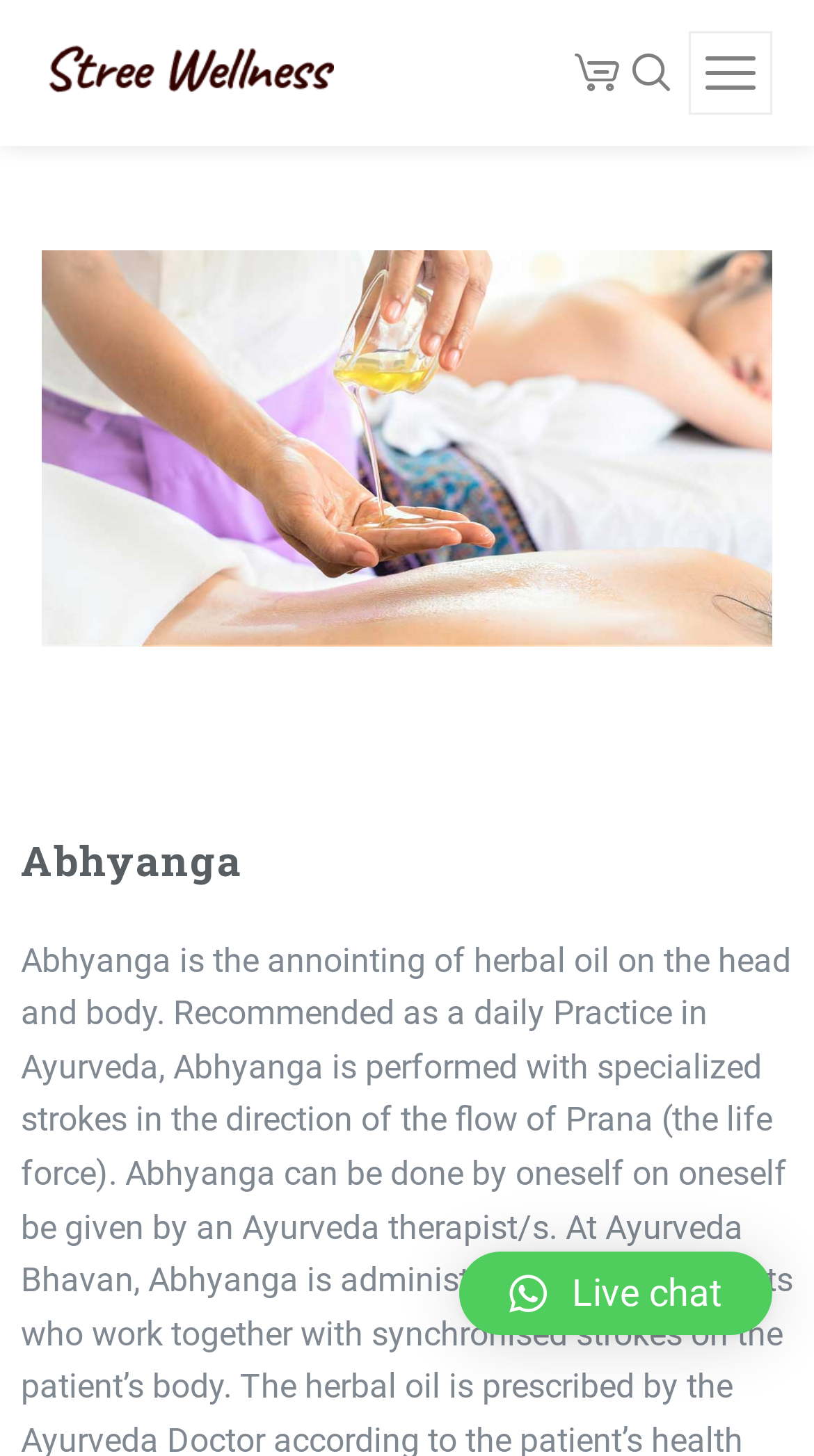Utilize the details in the image to thoroughly answer the following question: What is the icon next to the 'Cart' link?

The 'Cart' link is located in the top-right corner of the webpage, and it is accompanied by an icon that resembles a shopping cart.